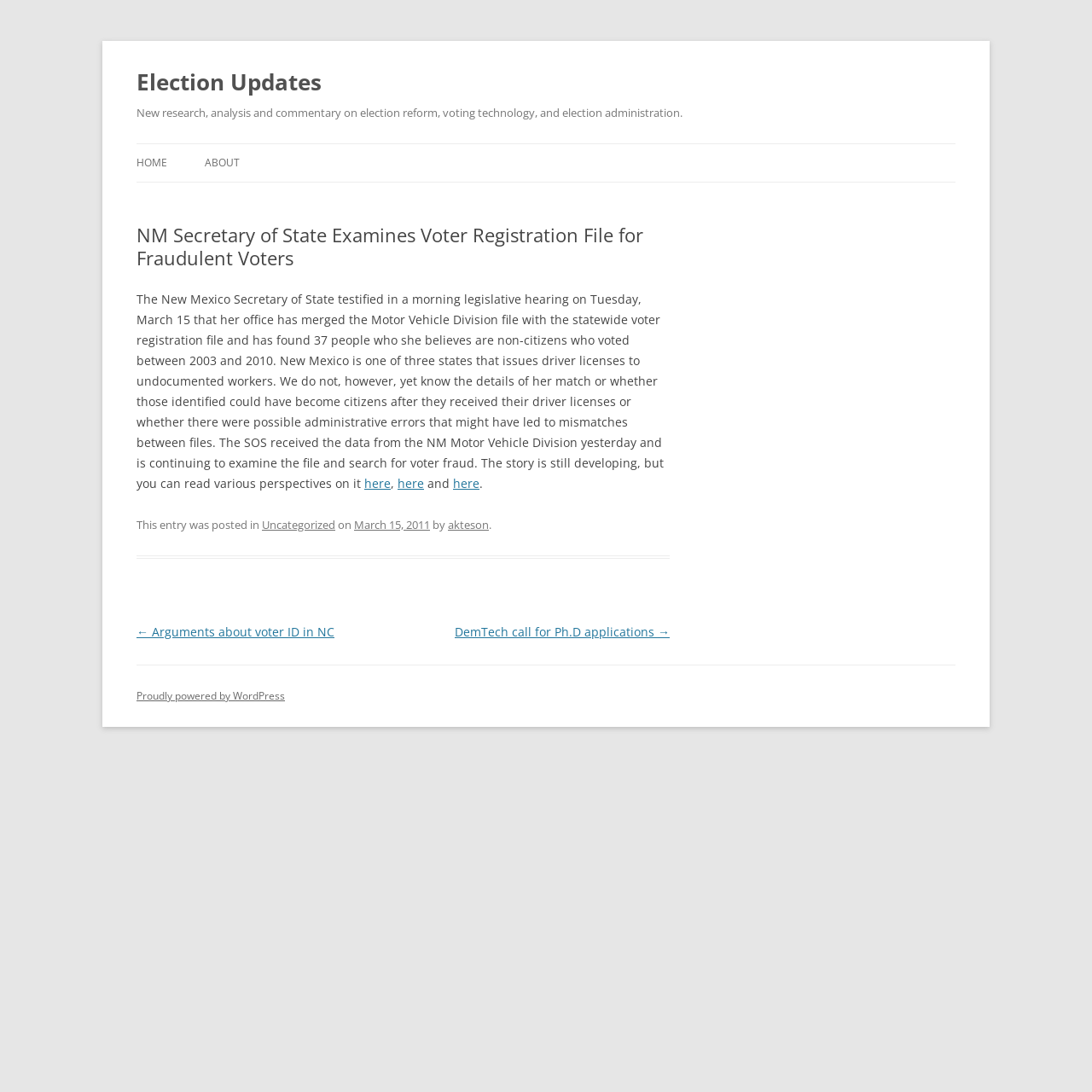Please provide a brief answer to the question using only one word or phrase: 
What is the purpose of the link 'here'?

To read various perspectives on the story